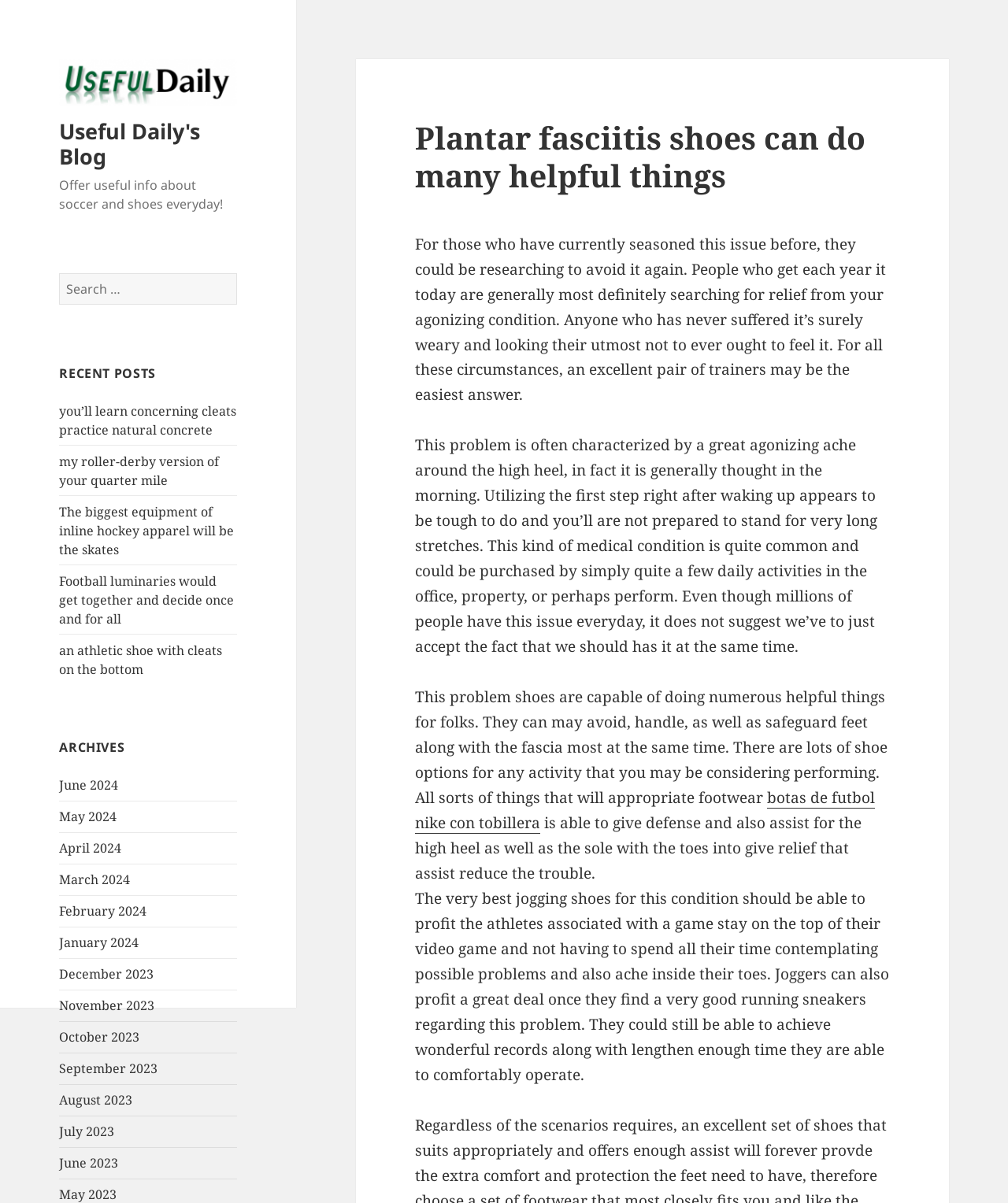Can you find and generate the webpage's heading?

Plantar fasciitis shoes can do many helpful things